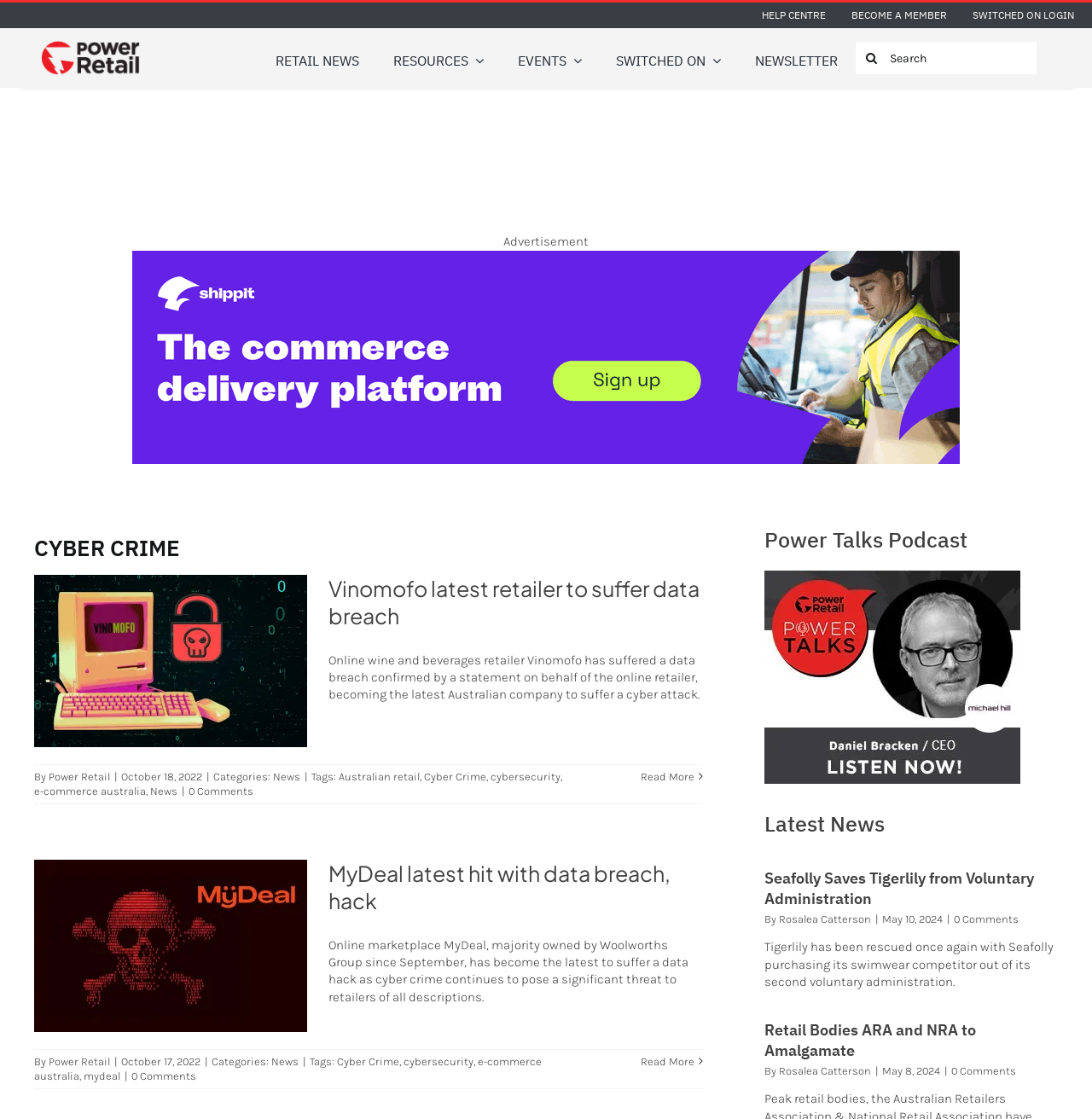From the details in the image, provide a thorough response to the question: What is the topic of the article 'MyDeal latest hit with data breach, hack'?

The topic of the article 'MyDeal latest hit with data breach, hack' is identified as 'Cyber Crime' based on the link element with text 'Cyber Crime' and bounding box coordinates [0.309, 0.943, 0.366, 0.954] which is part of the article's metadata.